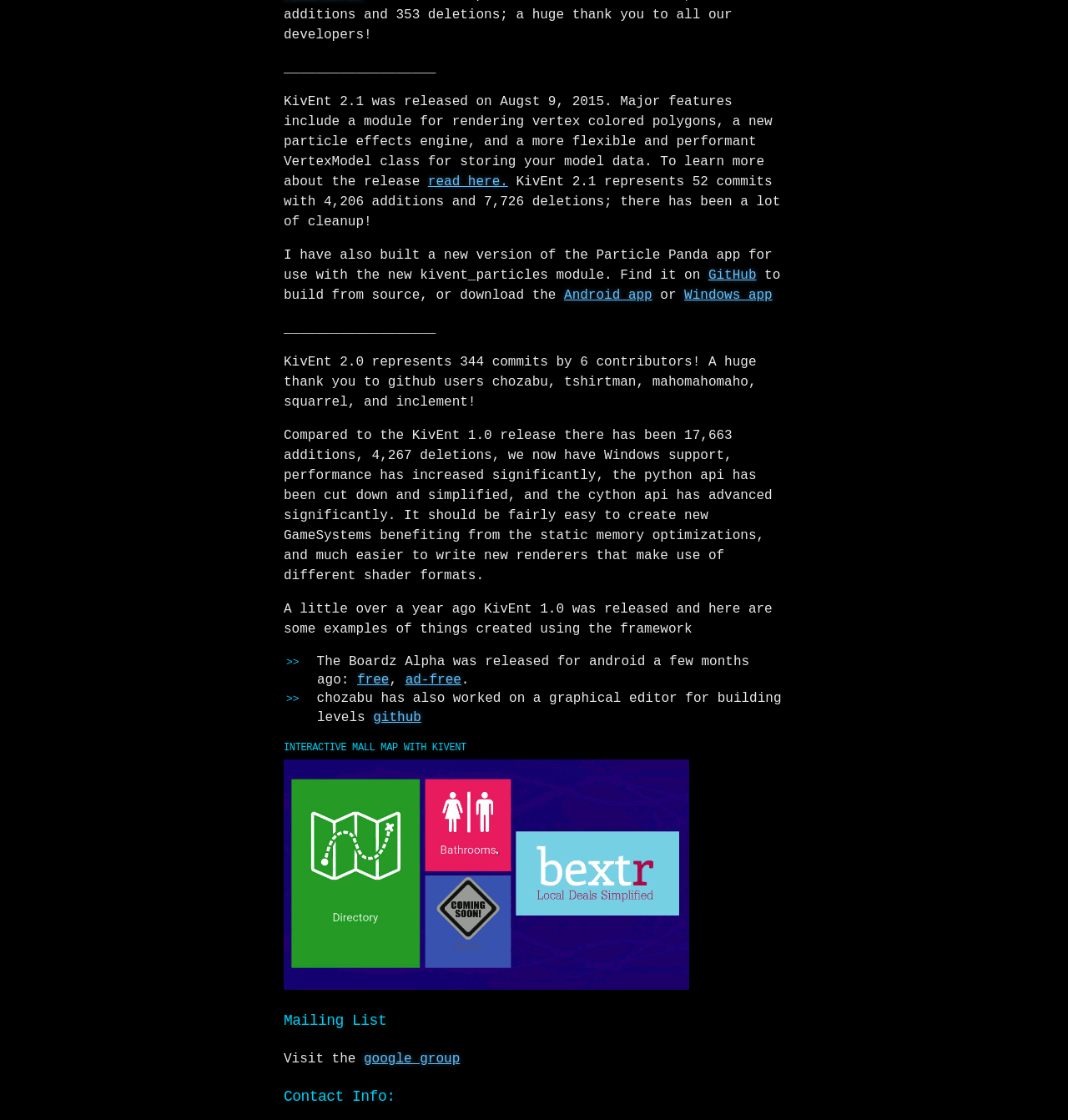Identify the bounding box coordinates of the clickable region necessary to fulfill the following instruction: "visit the google group". The bounding box coordinates should be four float numbers between 0 and 1, i.e., [left, top, right, bottom].

[0.341, 0.939, 0.431, 0.952]